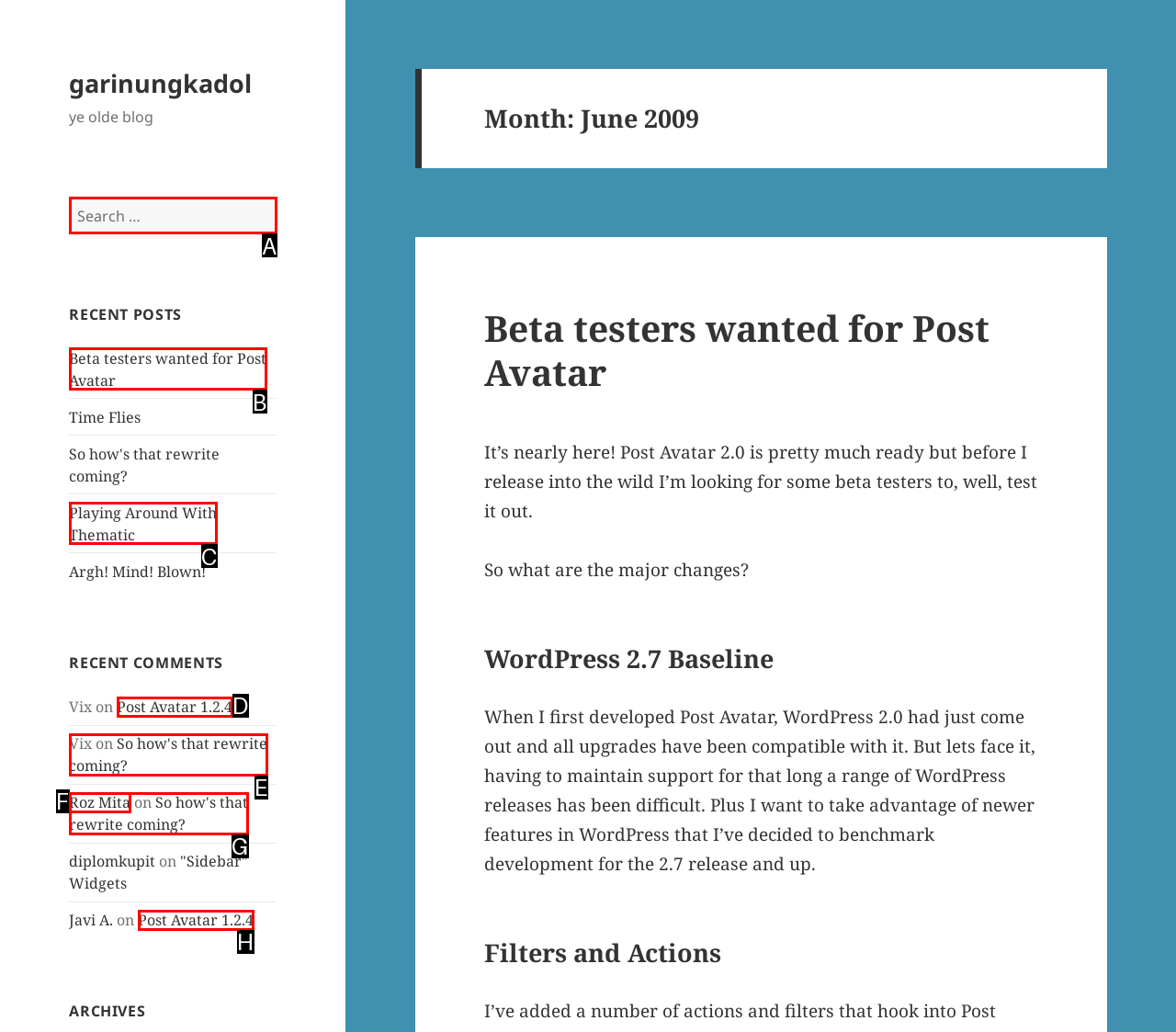Determine the UI element that matches the description: Post Avatar 1.2.4
Answer with the letter from the given choices.

H